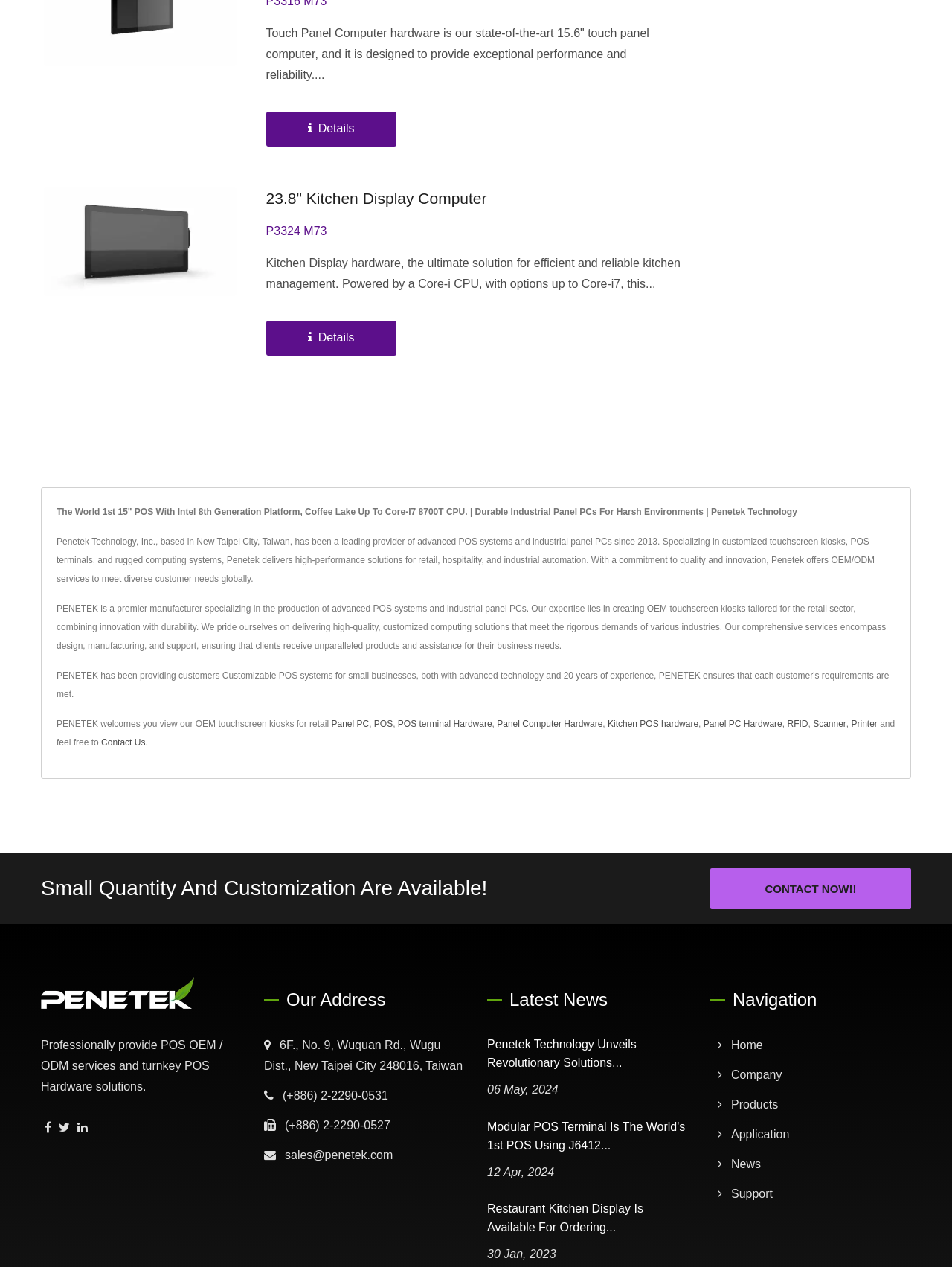For the following element description, predict the bounding box coordinates in the format (top-left x, top-left y, bottom-right x, bottom-right y). All values should be floating point numbers between 0 and 1. Description: Penetek Technology Unveils Revolutionary Solutions...

[0.512, 0.817, 0.723, 0.846]